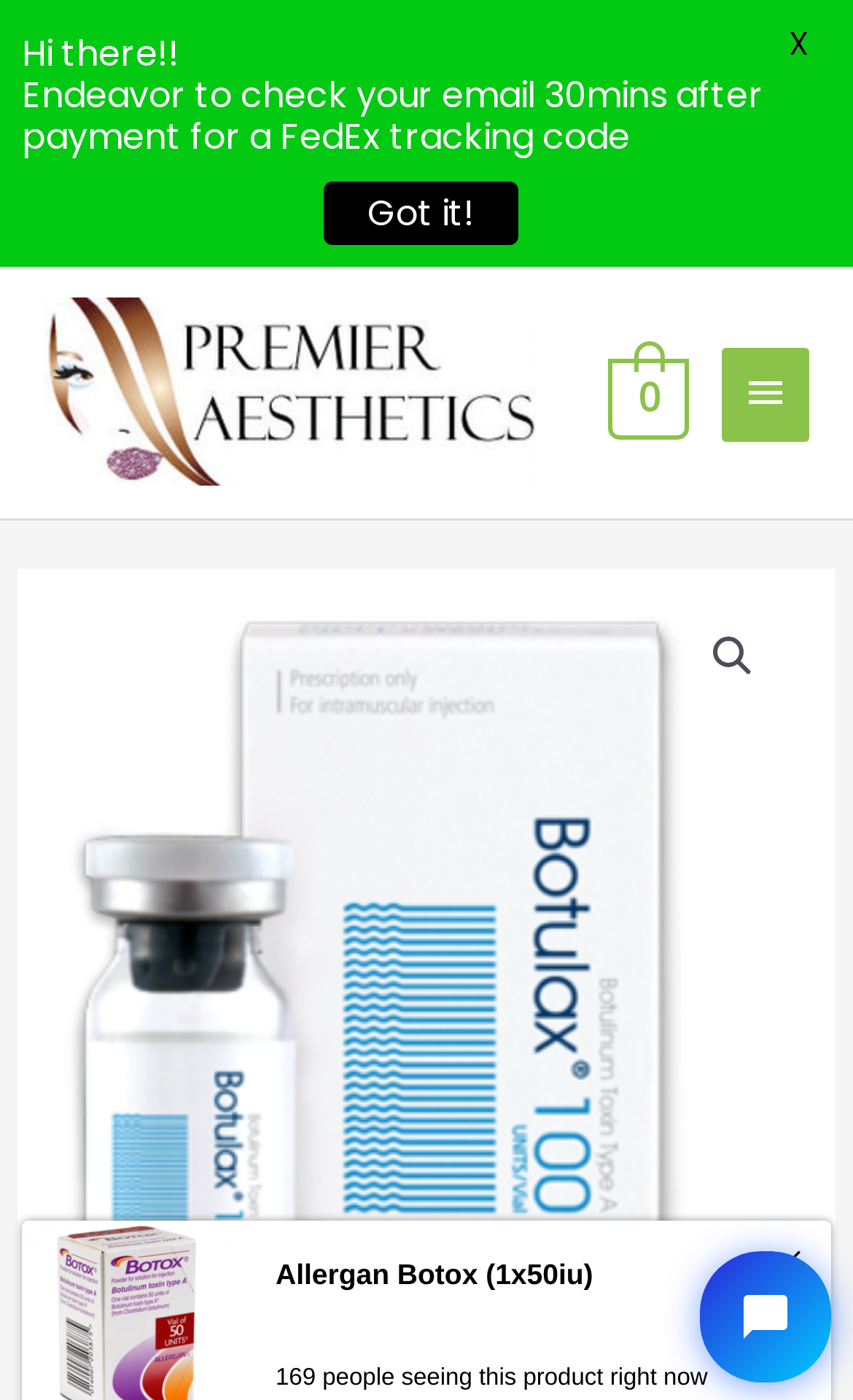What is the current status of the main menu?
Based on the image, provide a one-word or brief-phrase response.

Not expanded